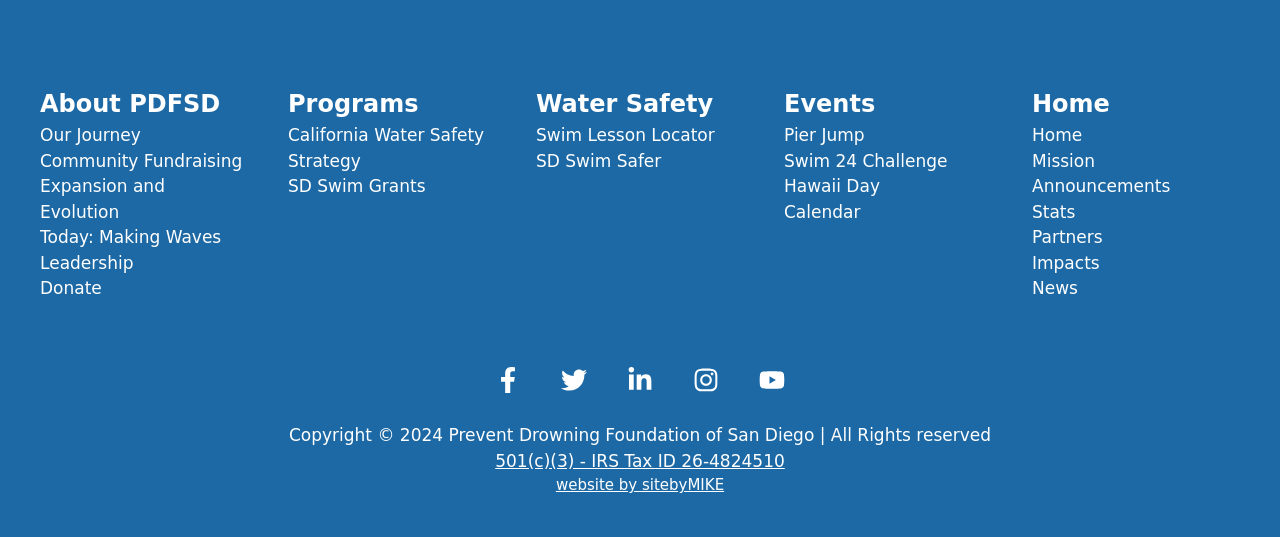Please locate the clickable area by providing the bounding box coordinates to follow this instruction: "Click the 'GET STARTED' link".

None